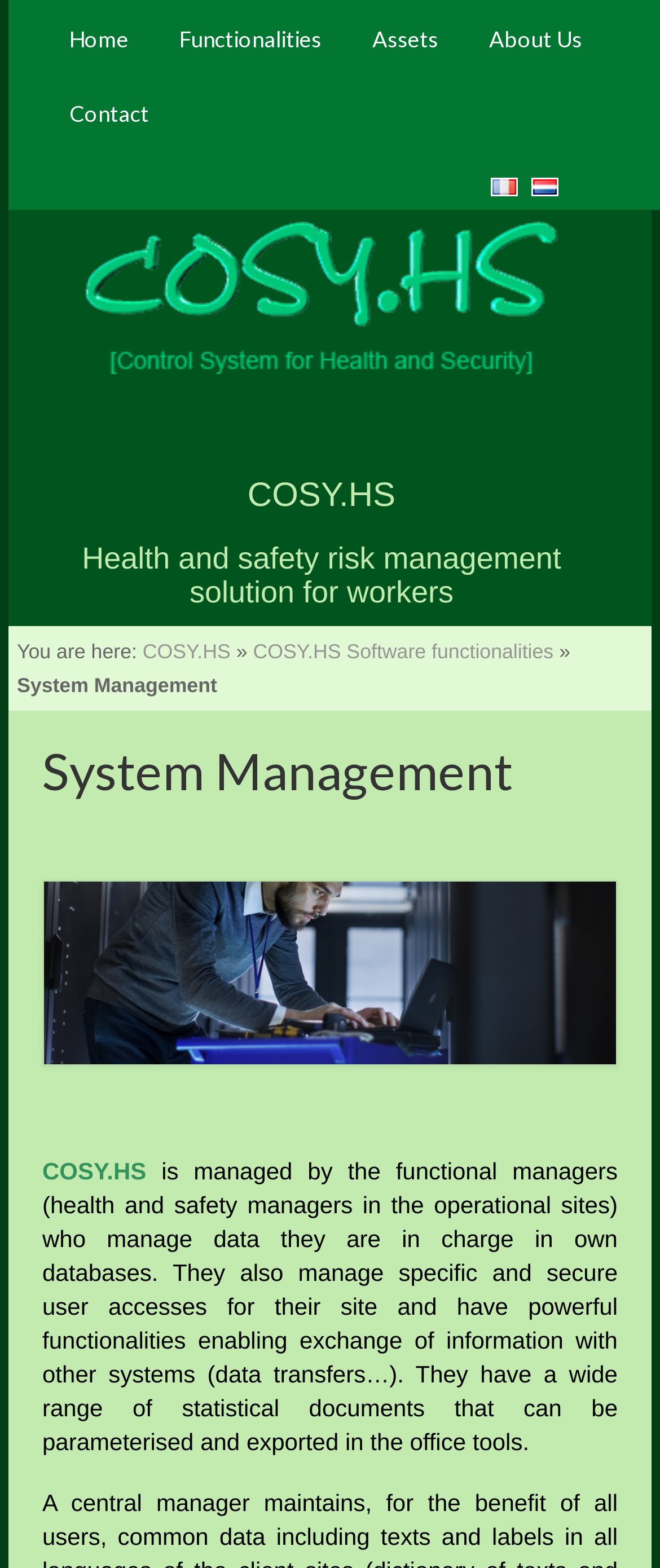Please determine the bounding box coordinates of the element's region to click in order to carry out the following instruction: "go to home page". The coordinates should be four float numbers between 0 and 1, i.e., [left, top, right, bottom].

[0.067, 0.001, 0.233, 0.049]